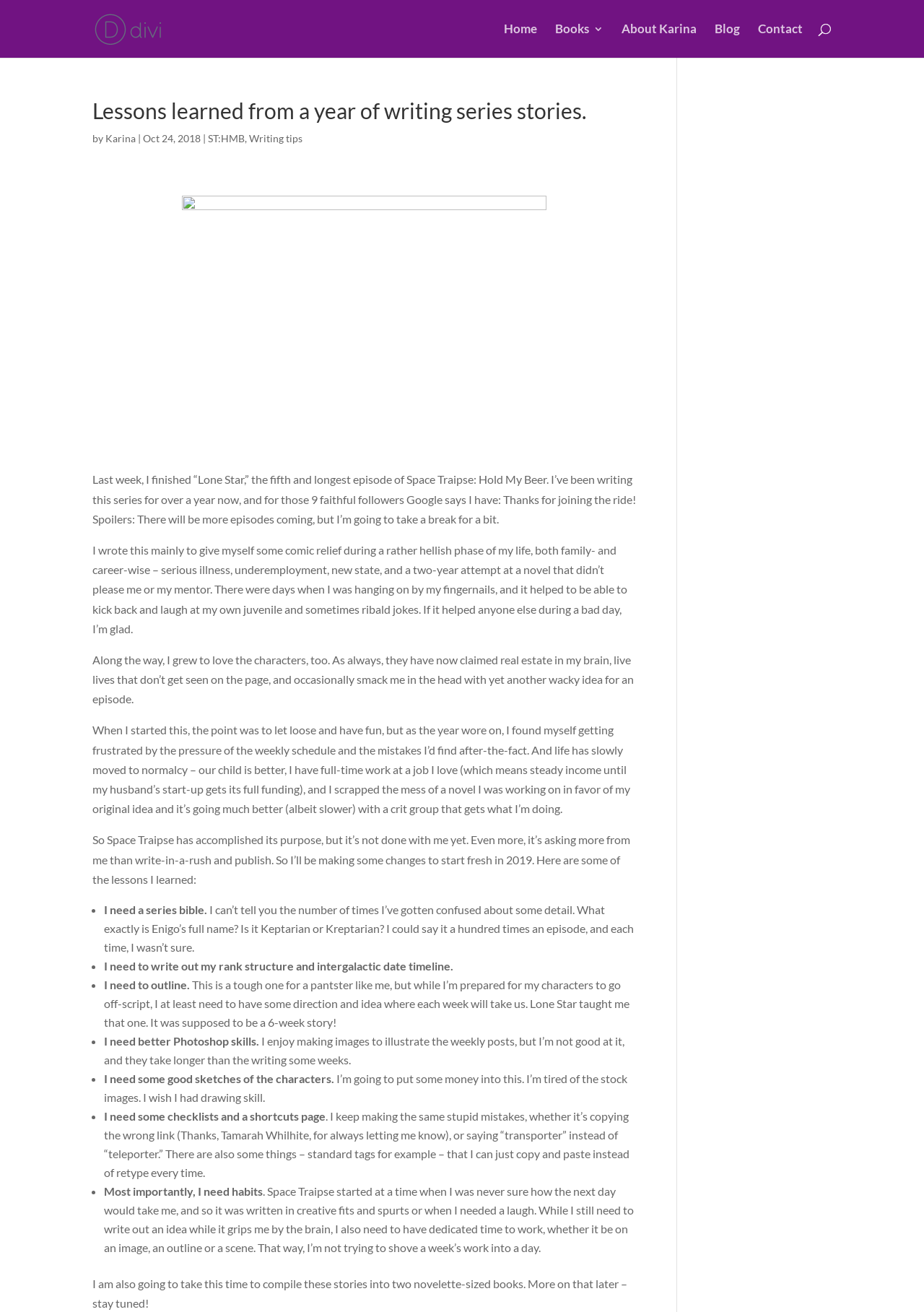What is the author planning to do with the Space Traipse stories?
Can you give a detailed and elaborate answer to the question?

The text mentions that the author is planning to take this time to compile the Space Traipse stories into two novelette-sized books, which will be announced later.